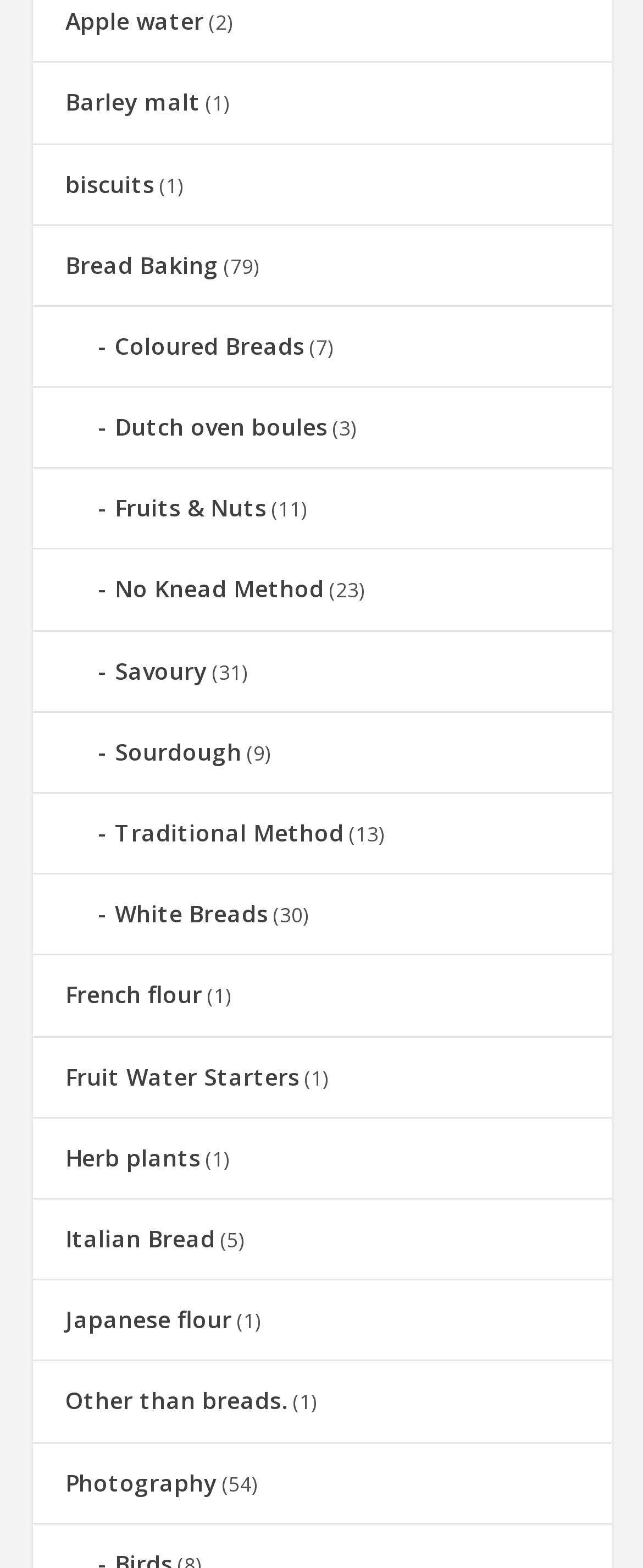What is related to photography?
Can you provide an in-depth and detailed response to the question?

I found the answer by looking at the links on the webpage, and one of the links is 'Photography' which suggests that it is related to a link on the webpage.